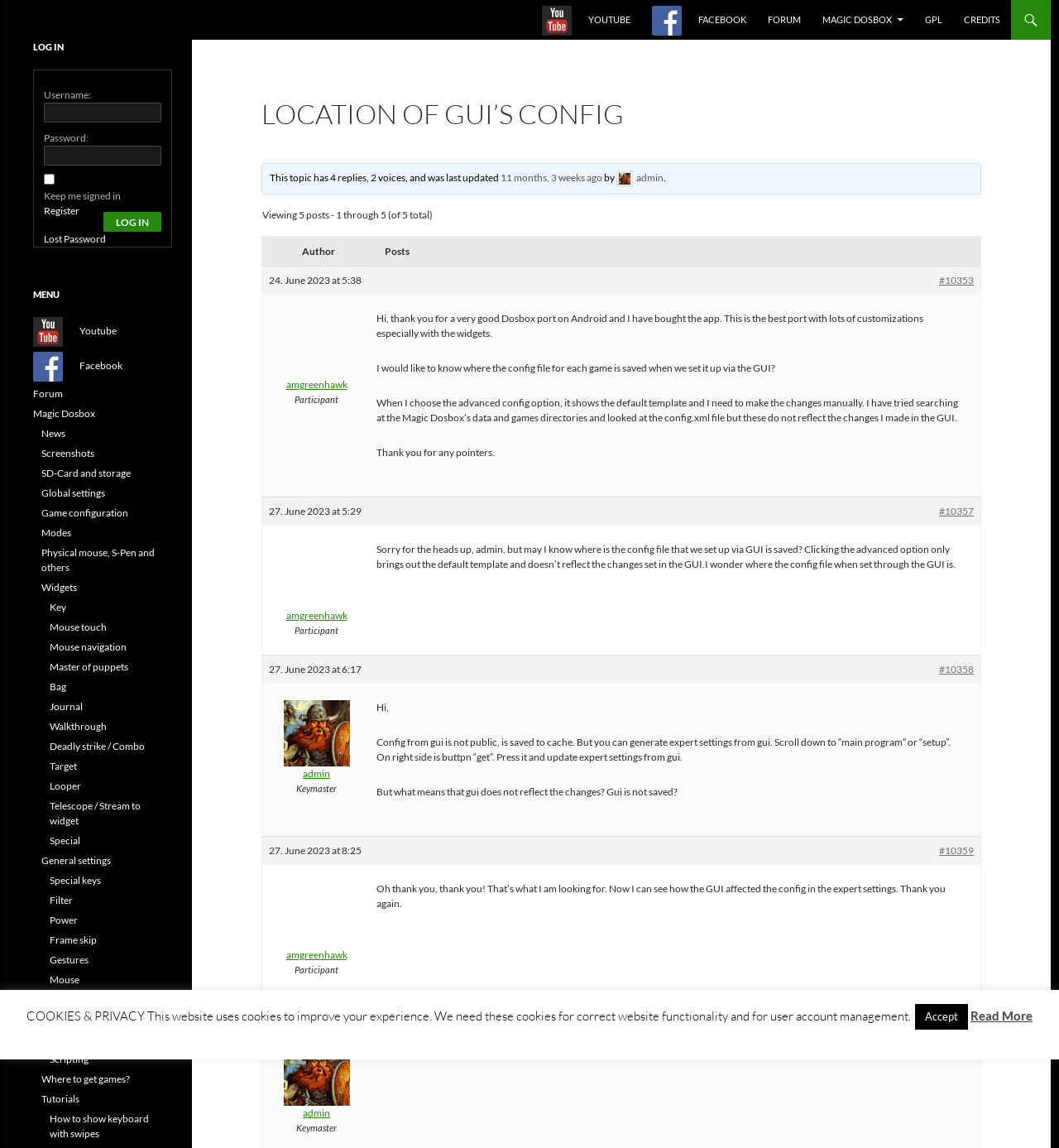Answer in one word or a short phrase: 
What is the name of the app being discussed?

Magic Dosbox